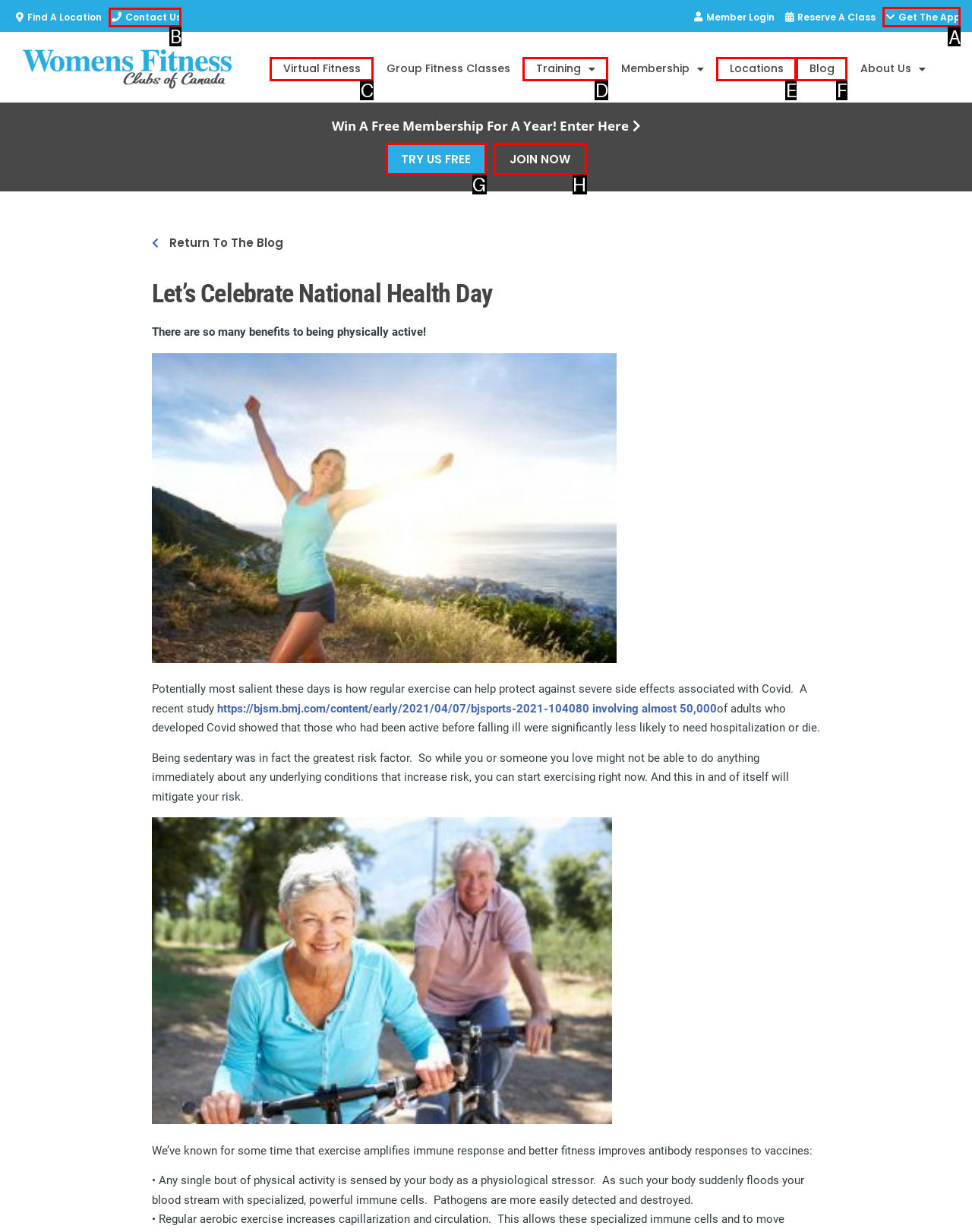Select the correct option from the given choices to perform this task: Get the app. Provide the letter of that option.

A